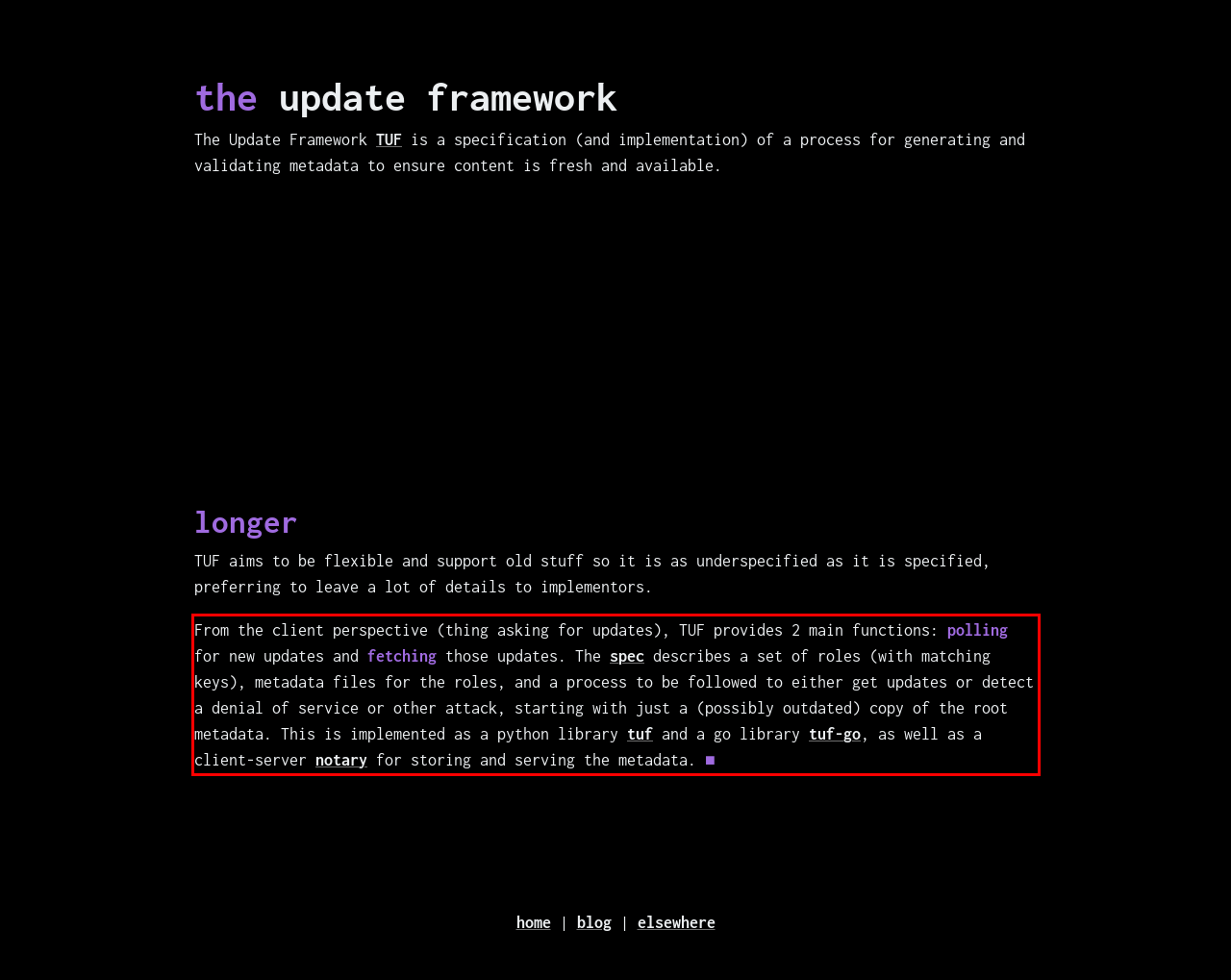Using the provided screenshot, read and generate the text content within the red-bordered area.

From the client perspective (thing asking for updates), TUF provides 2 main functions: polling for new updates and fetching those updates. The spec describes a set of roles (with matching keys), metadata files for the roles, and a process to be followed to either get updates or detect a denial of service or other attack, starting with just a (possibly outdated) copy of the root metadata. This is implemented as a python library tuf and a go library tuf-go, as well as a client-server notary for storing and serving the metadata.